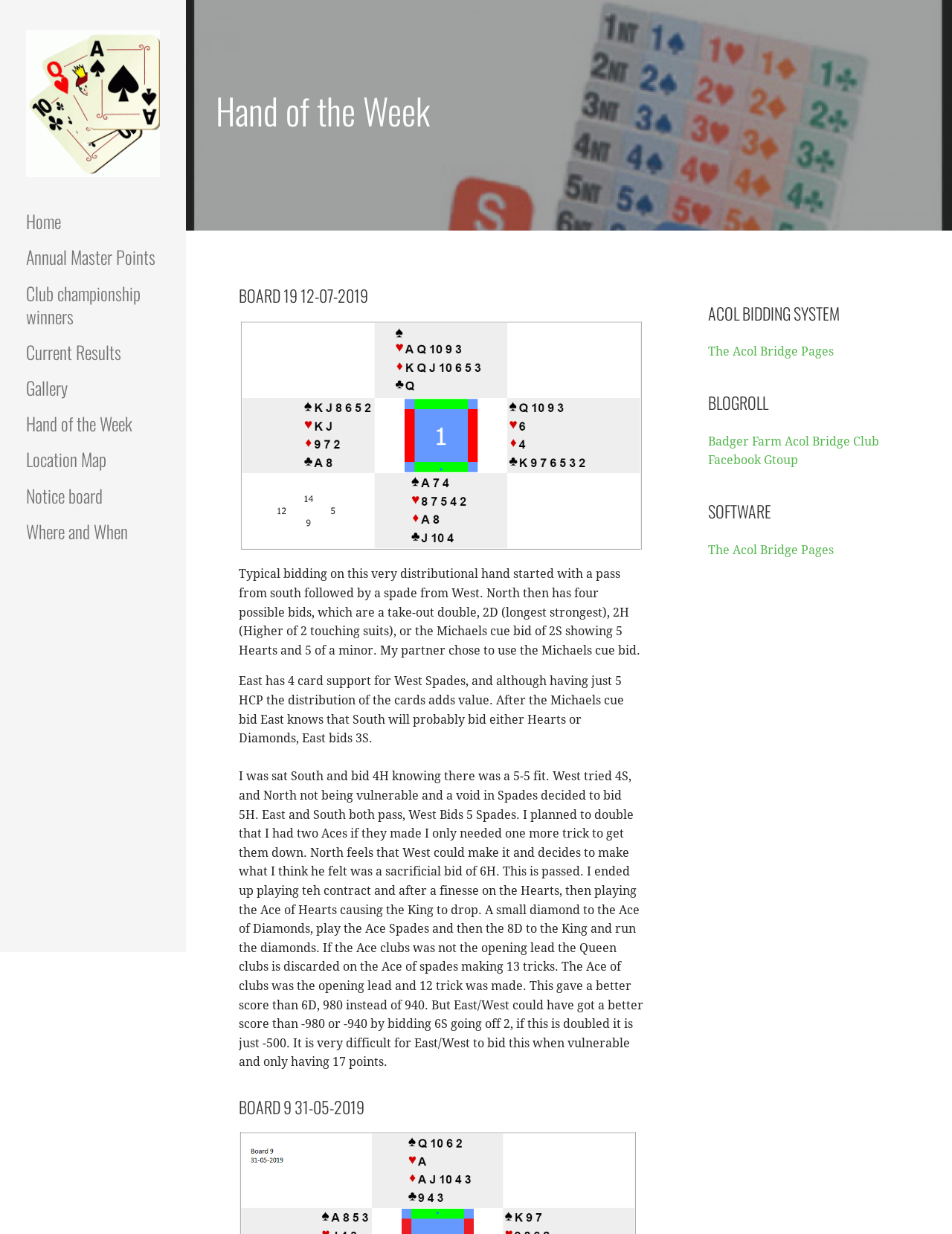Specify the bounding box coordinates for the region that must be clicked to perform the given instruction: "View 'Annual Master Points'".

[0.0, 0.194, 0.195, 0.223]